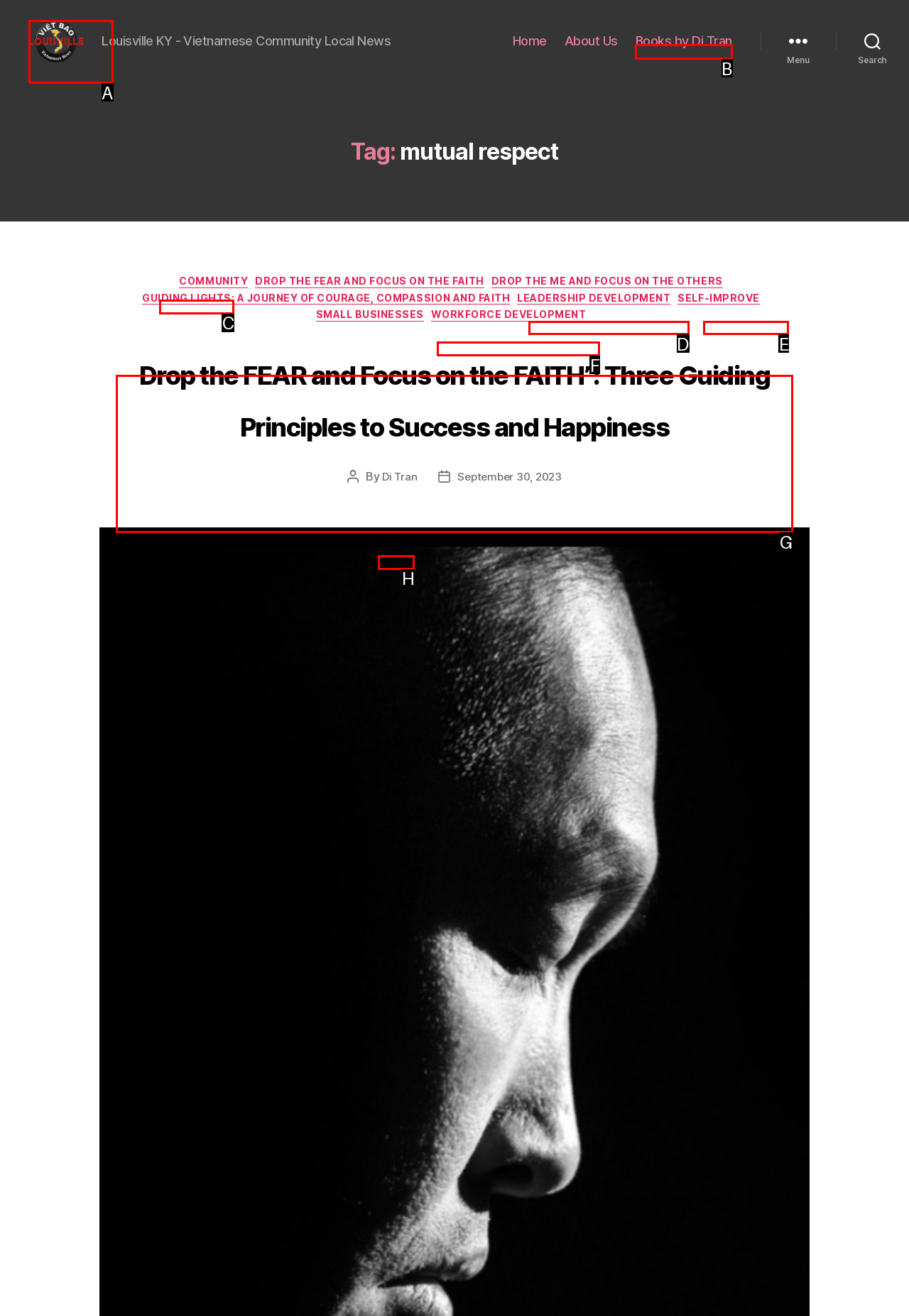Tell me the letter of the correct UI element to click for this instruction: read post about dropping fear and focusing on faith. Answer with the letter only.

G